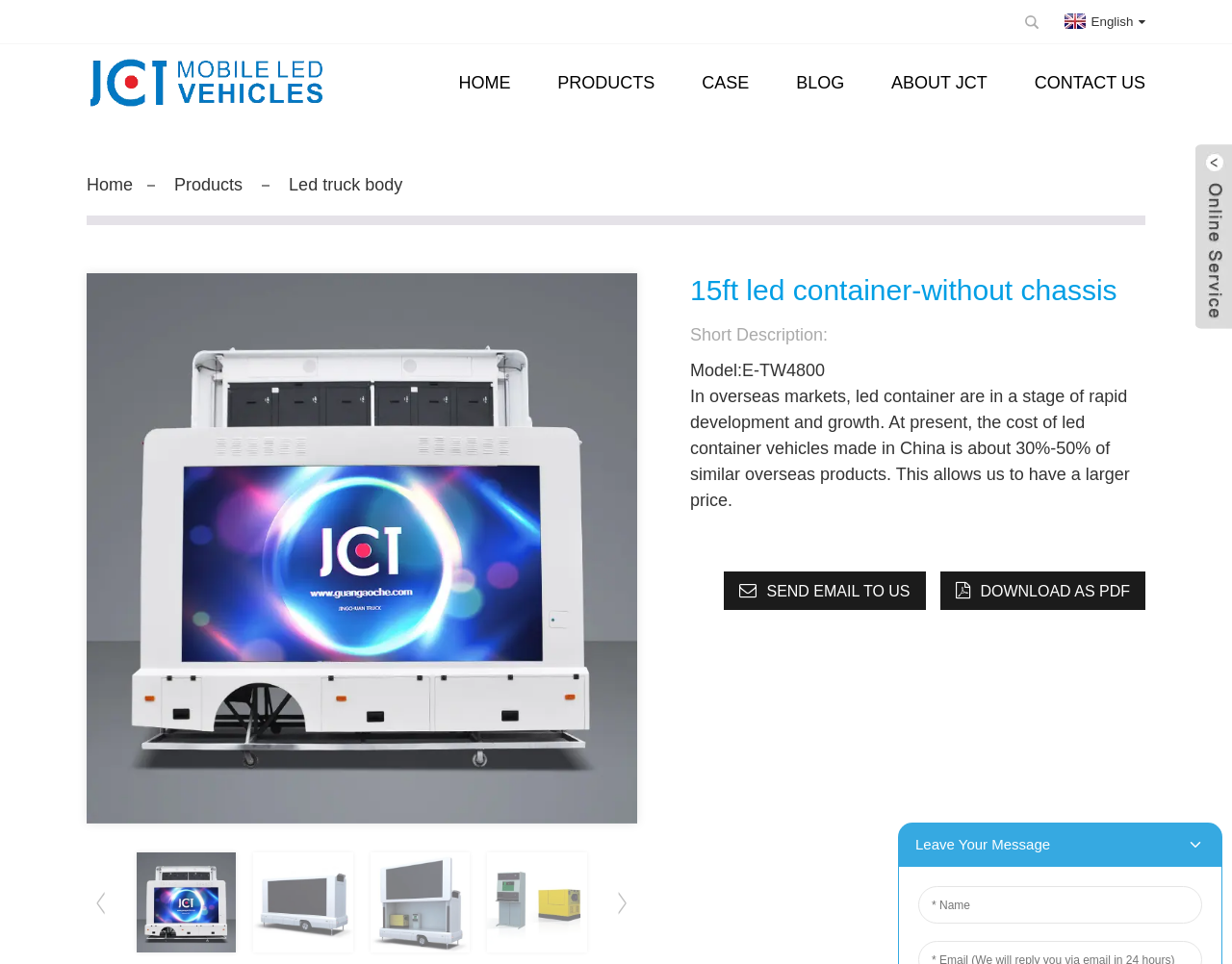Please specify the bounding box coordinates in the format (top-left x, top-left y, bottom-right x, bottom-right y), with all values as floating point numbers between 0 and 1. Identify the bounding box of the UI element described by: English

[0.86, 0.014, 0.93, 0.029]